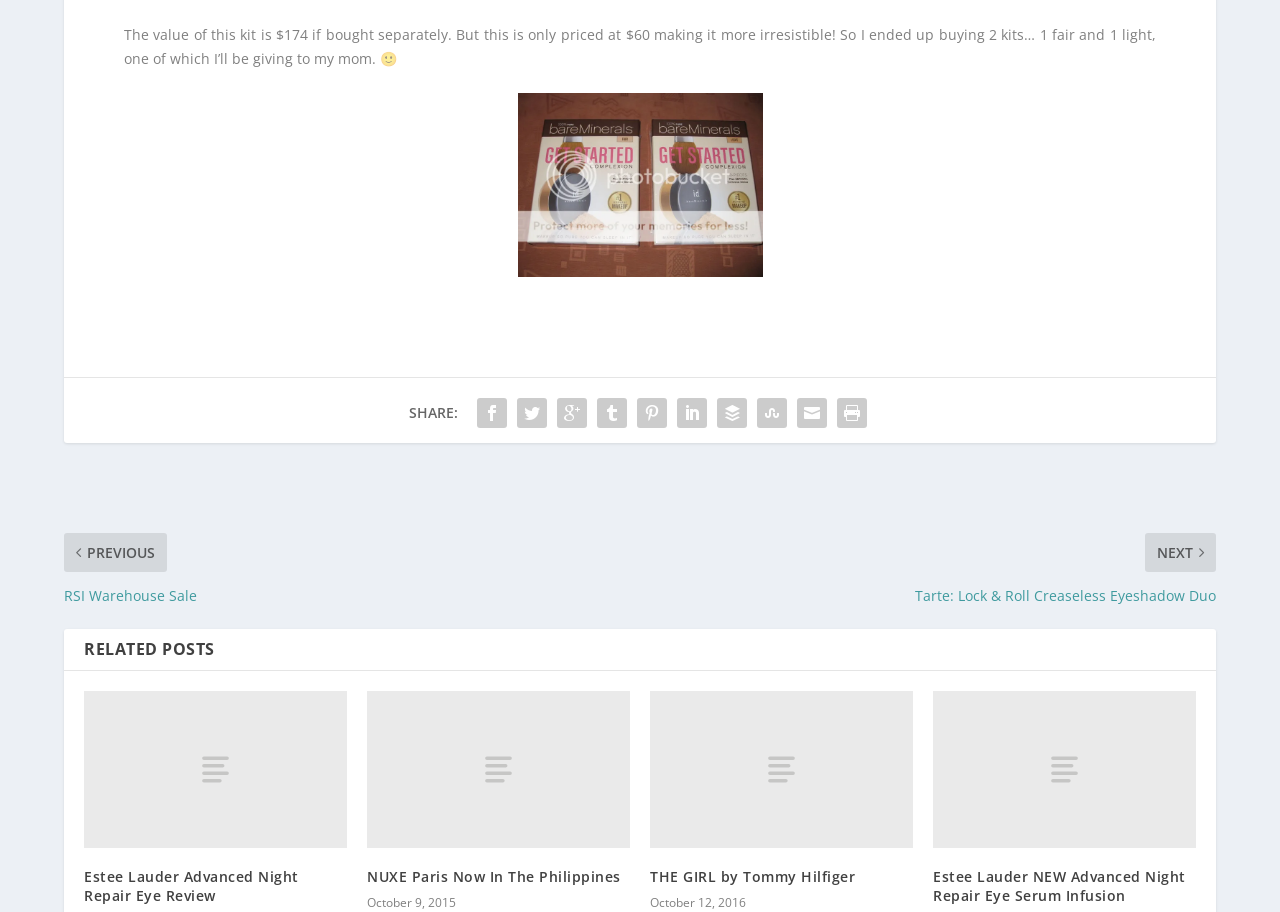What is the title of the first related post?
From the screenshot, supply a one-word or short-phrase answer.

Estee Lauder Advanced Night Repair Eye Review